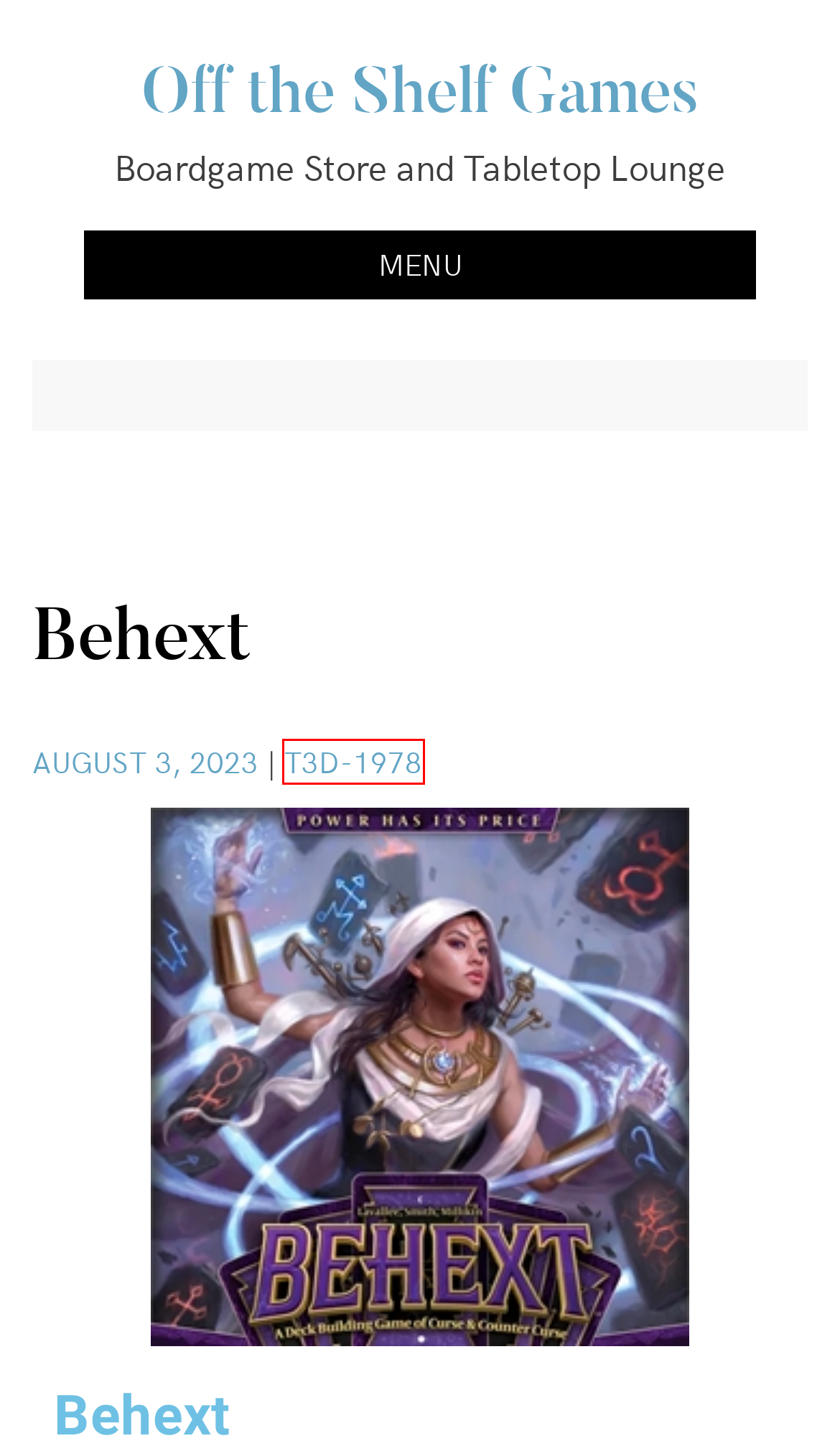Given a webpage screenshot featuring a red rectangle around a UI element, please determine the best description for the new webpage that appears after the element within the bounding box is clicked. The options are:
A. Bequest - Off the Shelf Games
B. Welcome to Off The Shelf Games! - Off the Shelf Games
C. Deck Building Archives - Off the Shelf Games
D. T3d-1978, Author at Off the Shelf Games
E. Baseball Highlights: 2045 - Off the Shelf Games
F. Blog Tool, Publishing Platform, and CMS – WordPress.org
G. Board Games Archives - Off the Shelf Games
H. WordPress WooCommerce Themes, Elementor Themes and Gutentor Themes

D